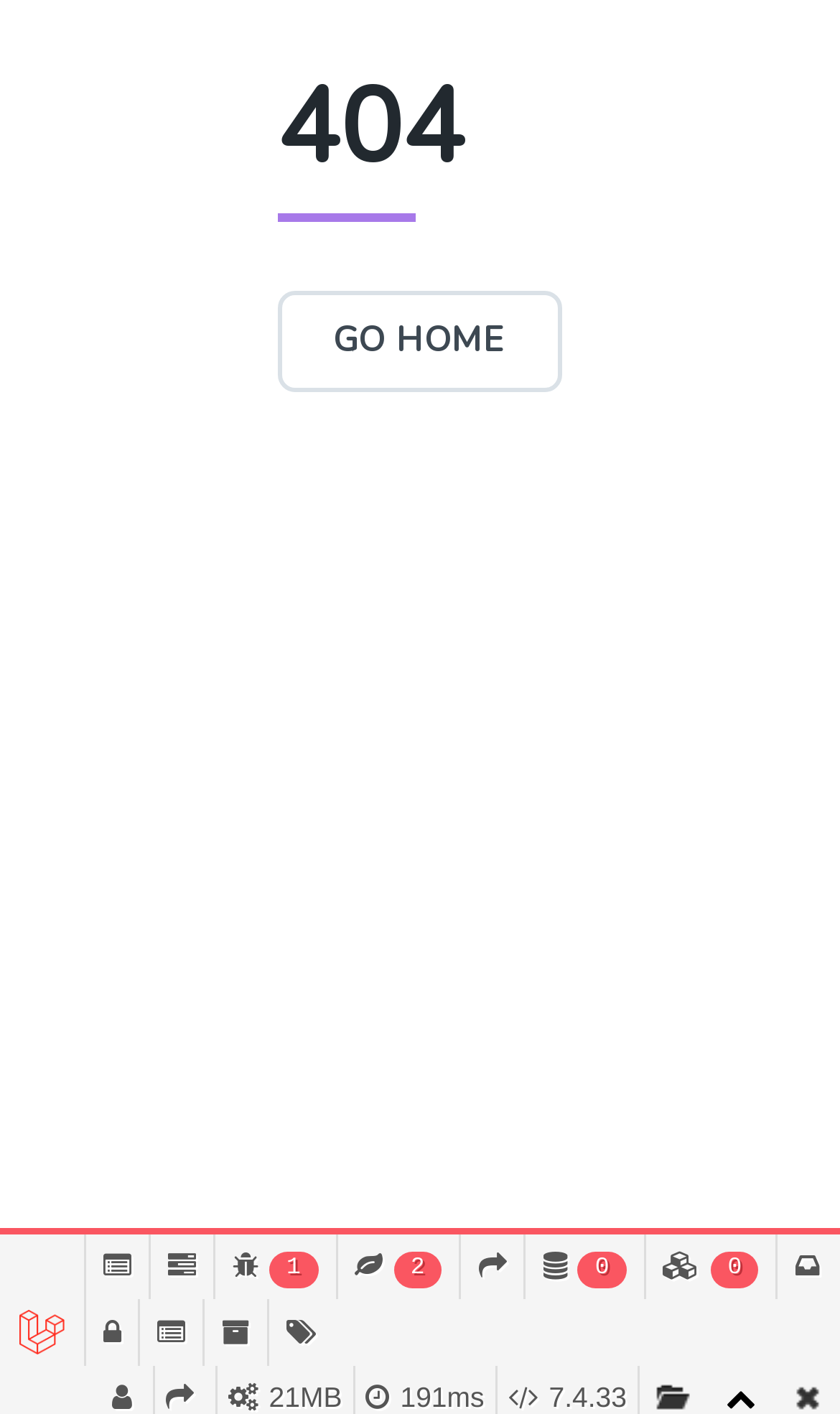What is the version number displayed on the page?
Please analyze the image and answer the question with as much detail as possible.

The version number is displayed at the bottom of the page, with a bounding box of [0.653, 0.977, 0.746, 0.999]. The version number is '7.4.33', indicating the current version of the system or application.